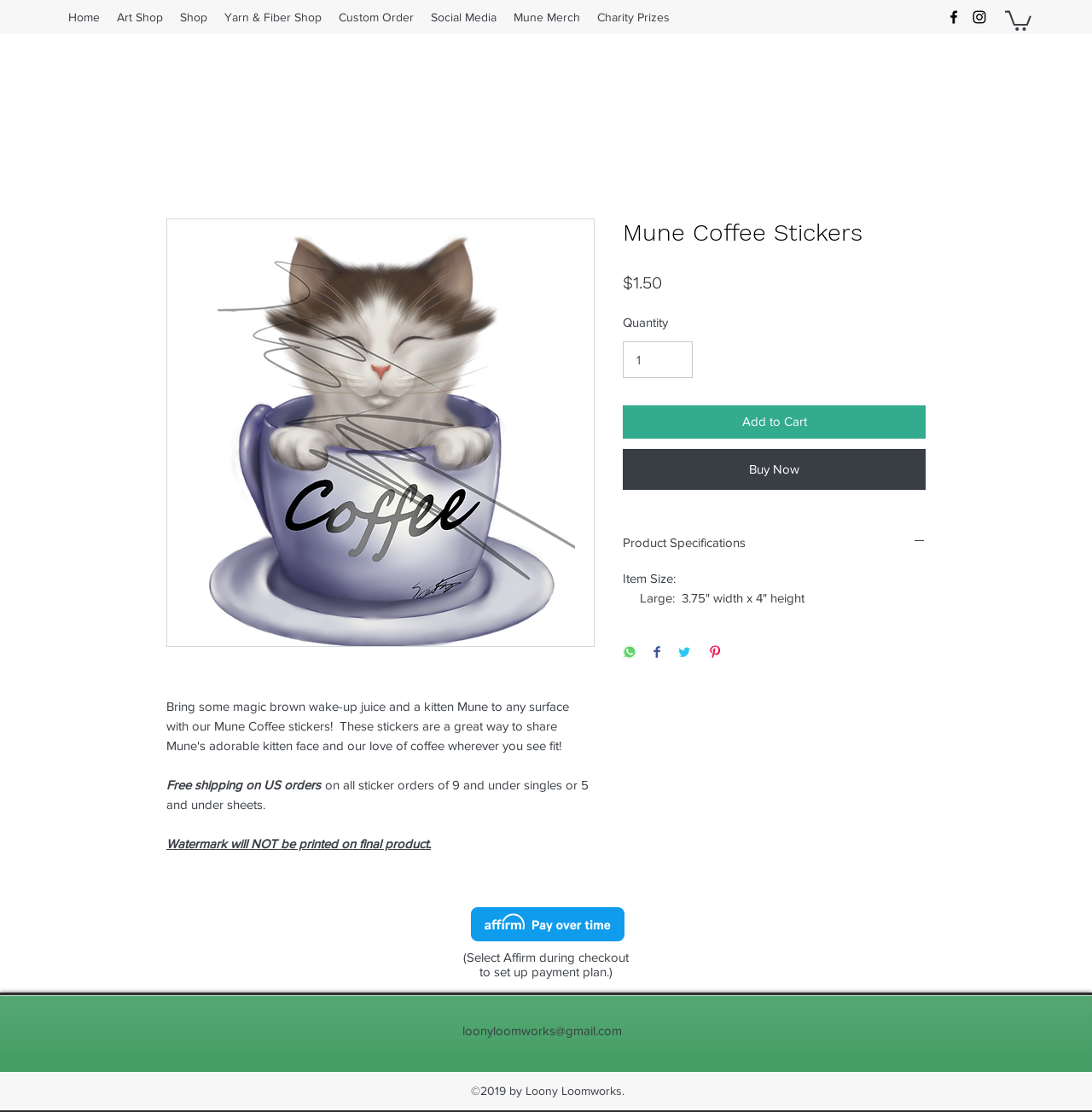Find the bounding box coordinates of the element to click in order to complete the given instruction: "Click the 'Home' link."

[0.055, 0.004, 0.099, 0.027]